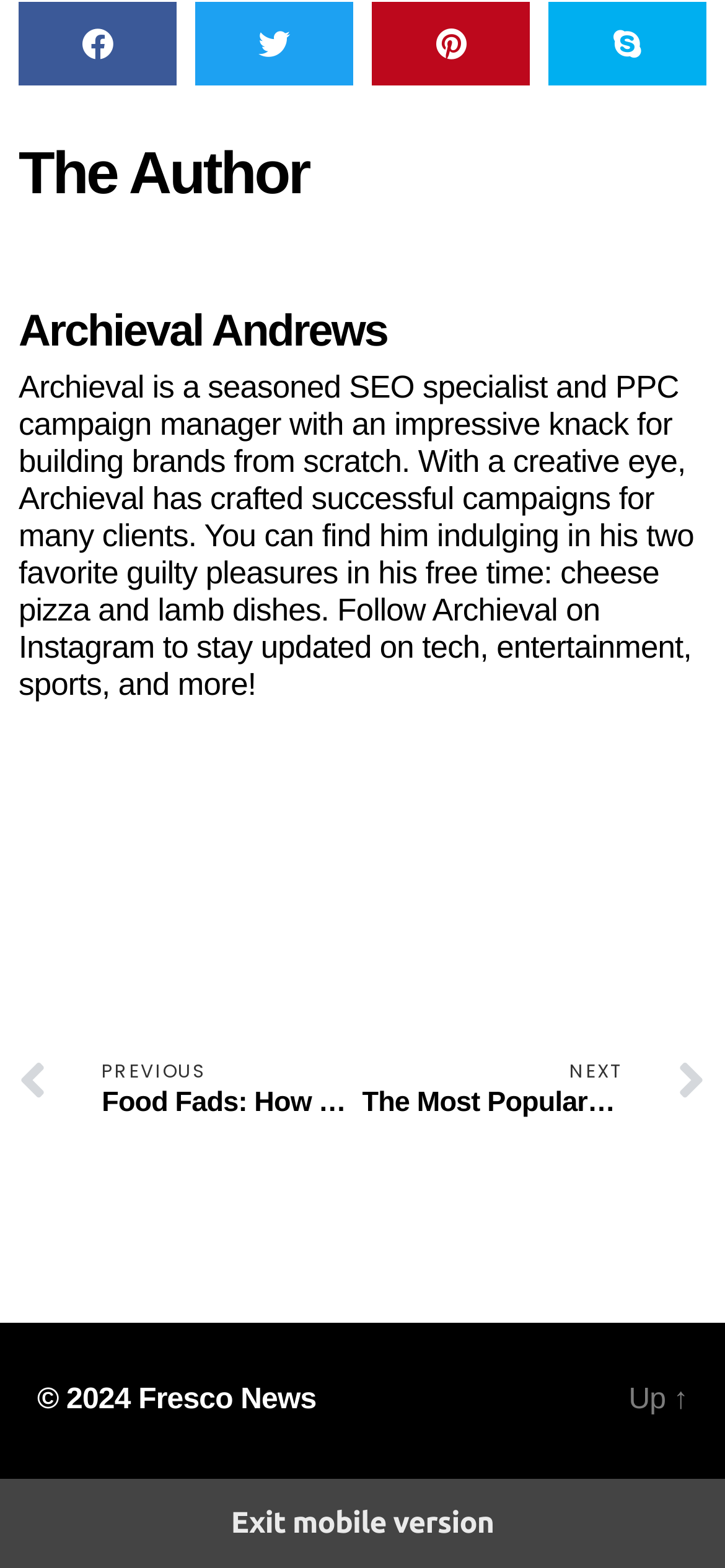Find the bounding box coordinates for the UI element that matches this description: "Fresco News".

[0.191, 0.883, 0.436, 0.903]